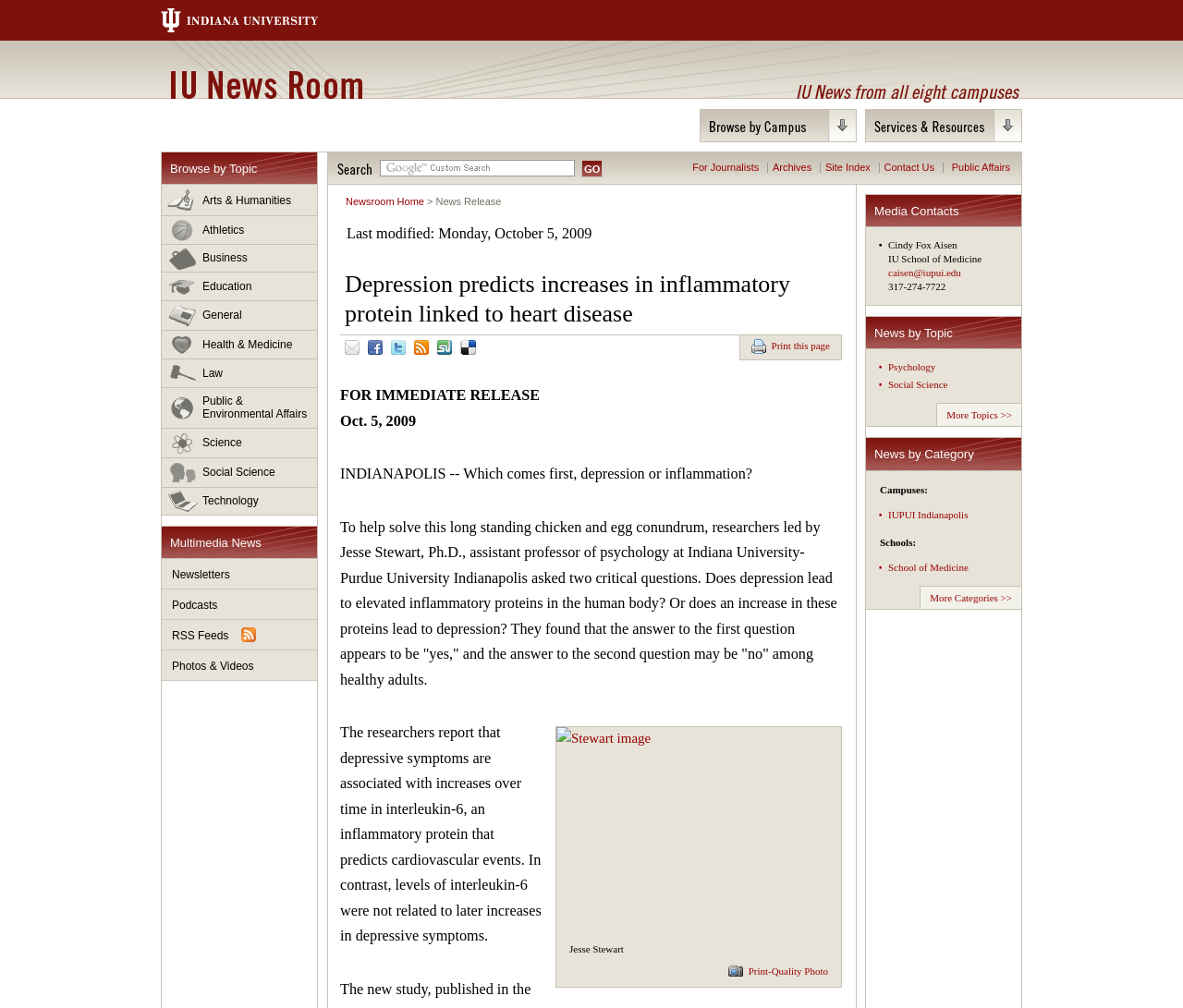Please provide a comprehensive answer to the question based on the screenshot: What is the affiliation of Jesse Stewart?

Jesse Stewart, the lead researcher, is an assistant professor of psychology at Indiana University-Purdue University Indianapolis.